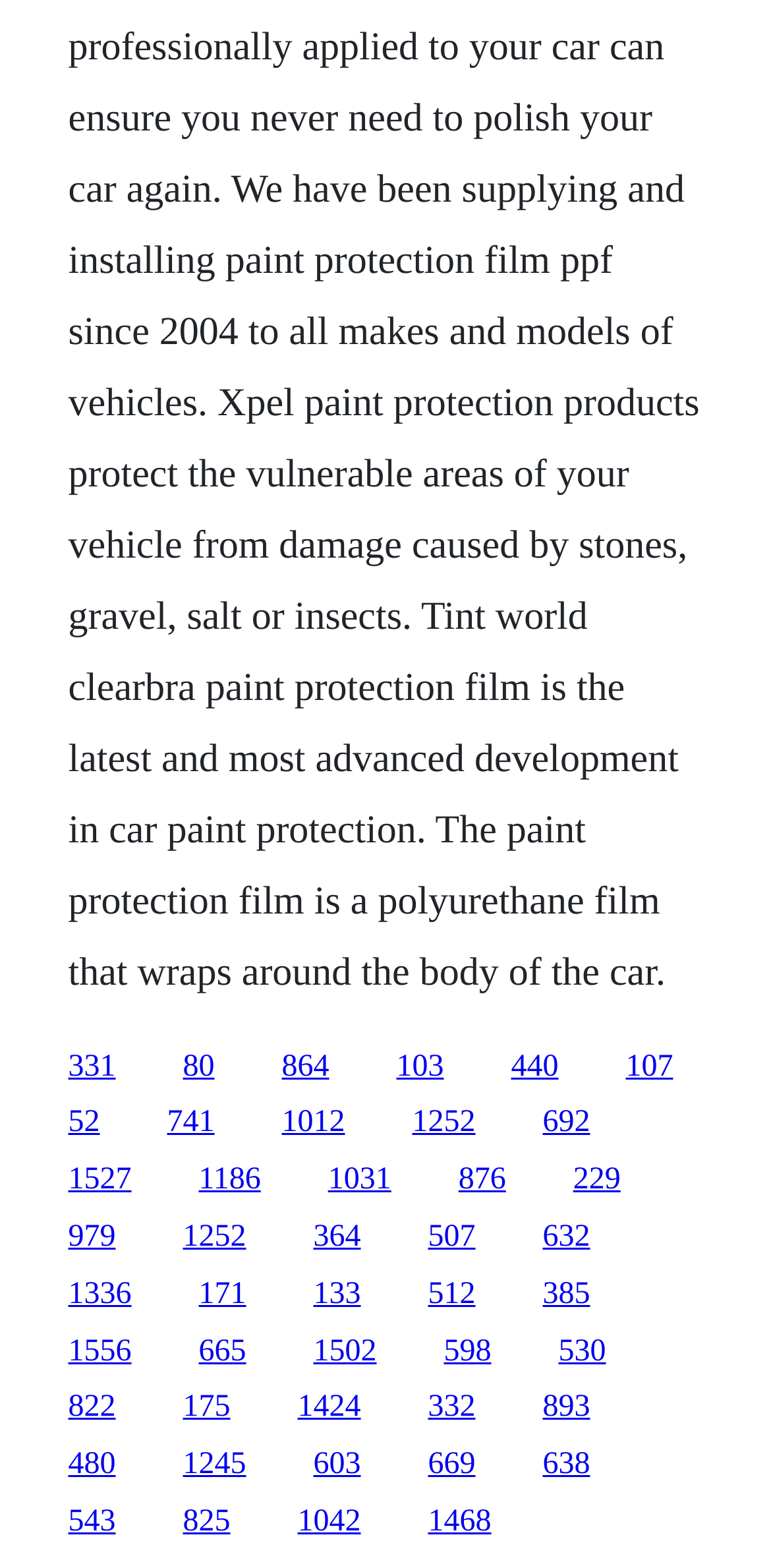What are the main elements on this webpage?
Look at the screenshot and respond with one word or a short phrase.

Links